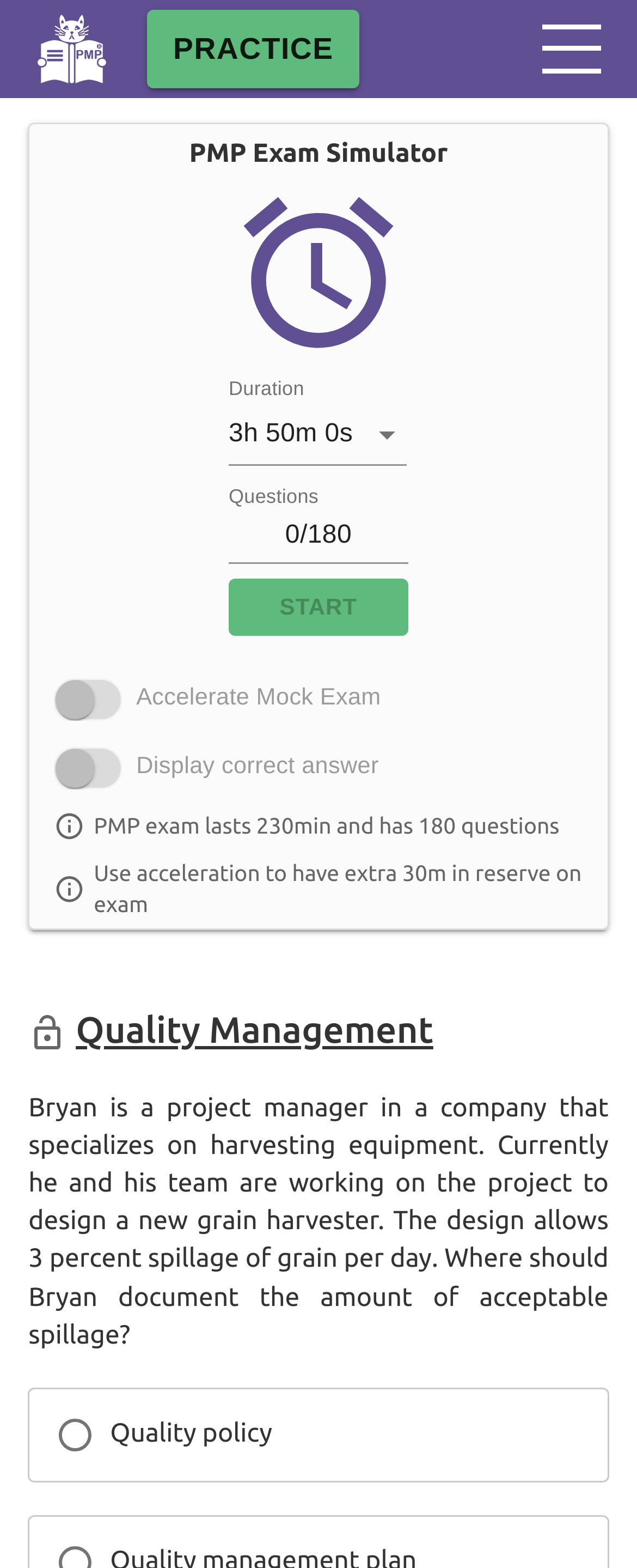Identify the bounding box coordinates of the specific part of the webpage to click to complete this instruction: "Enter the number of questions".

[0.359, 0.326, 0.641, 0.359]